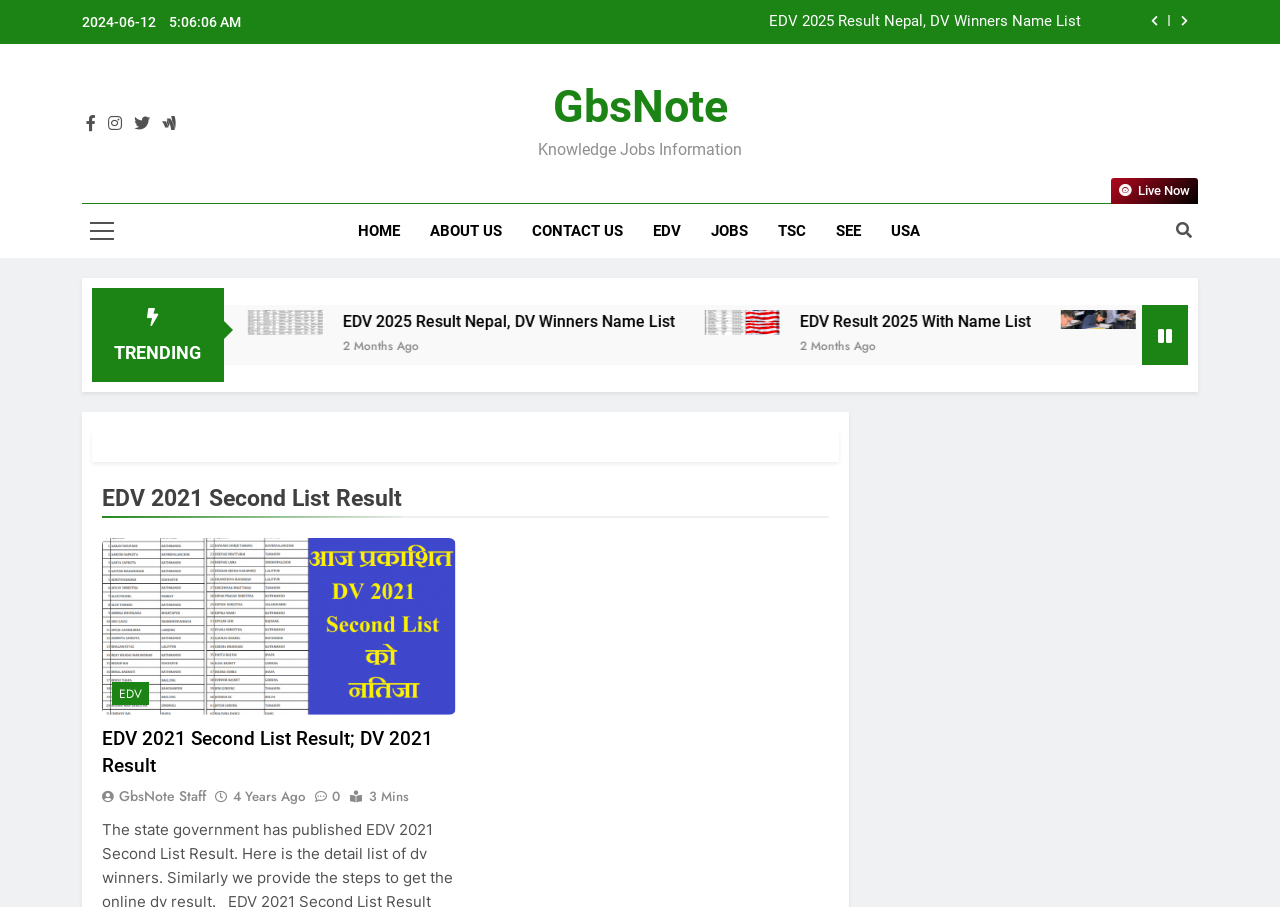Please determine the bounding box coordinates of the element's region to click in order to carry out the following instruction: "View the trending page". The coordinates should be four float numbers between 0 and 1, i.e., [left, top, right, bottom].

[0.089, 0.377, 0.157, 0.4]